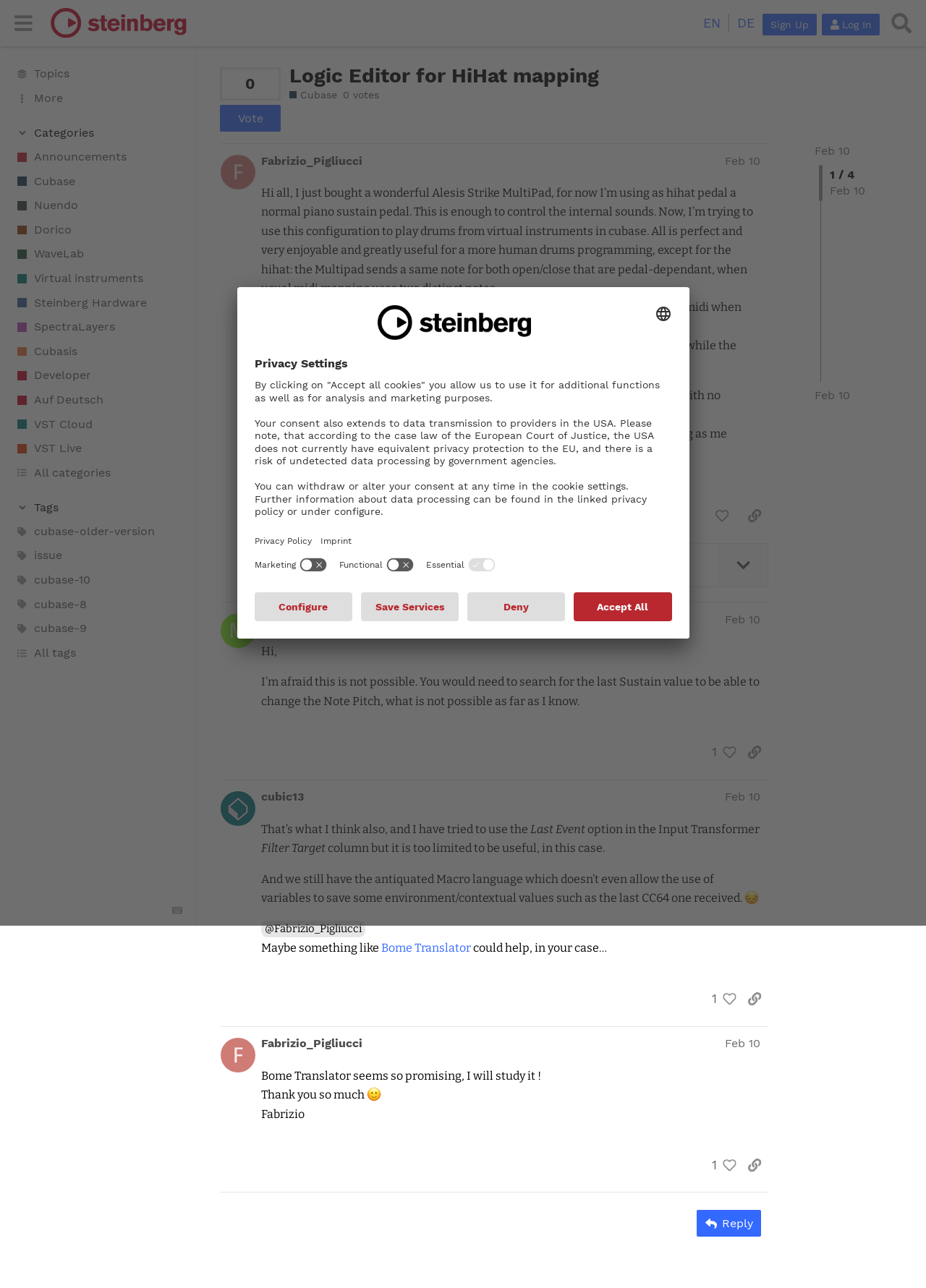Indicate the bounding box coordinates of the clickable region to achieve the following instruction: "Click on the 'Sign Up' button."

[0.823, 0.01, 0.882, 0.027]